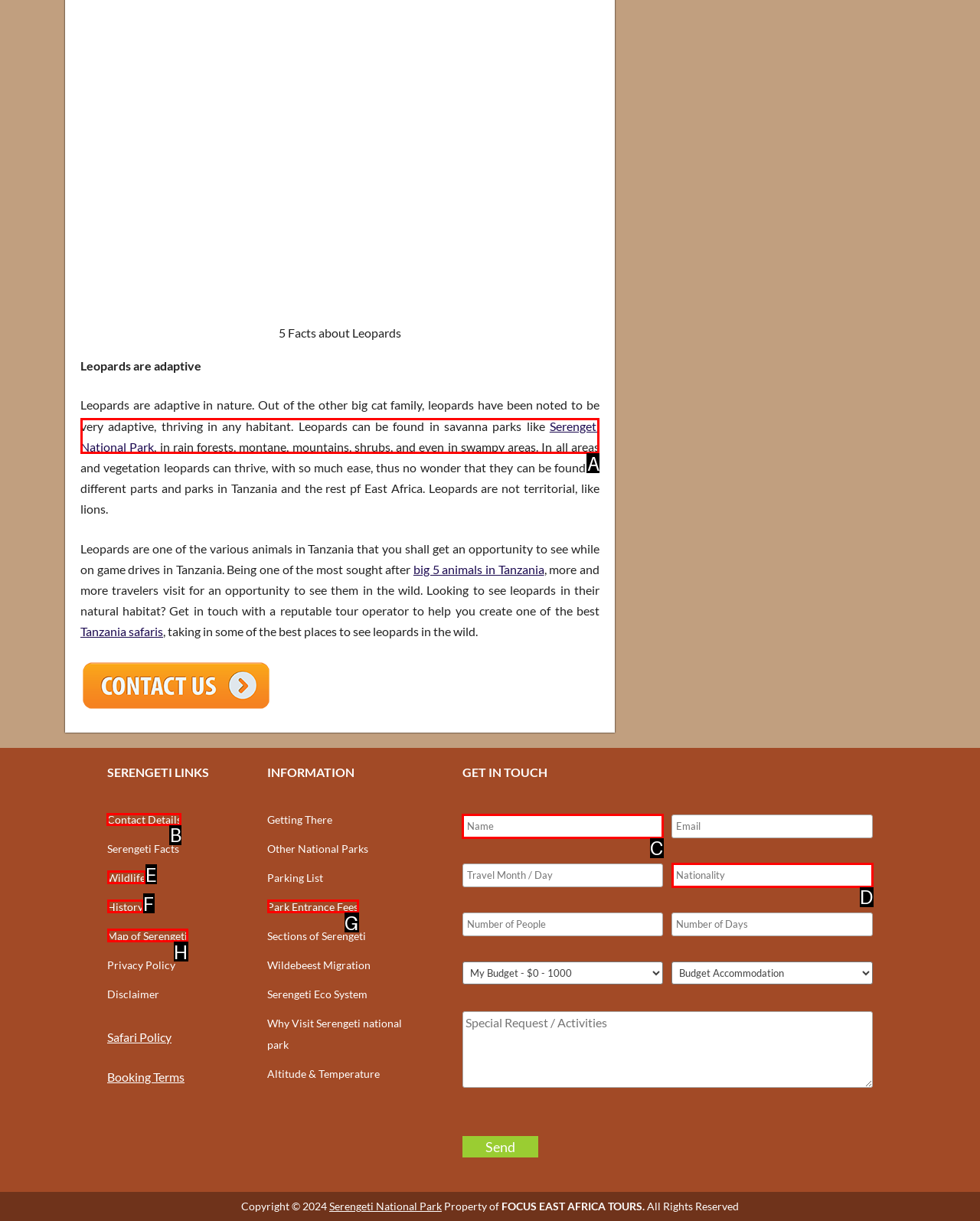Tell me which letter corresponds to the UI element that will allow you to Read CIMSS Satellite Blog. Answer with the letter directly.

None